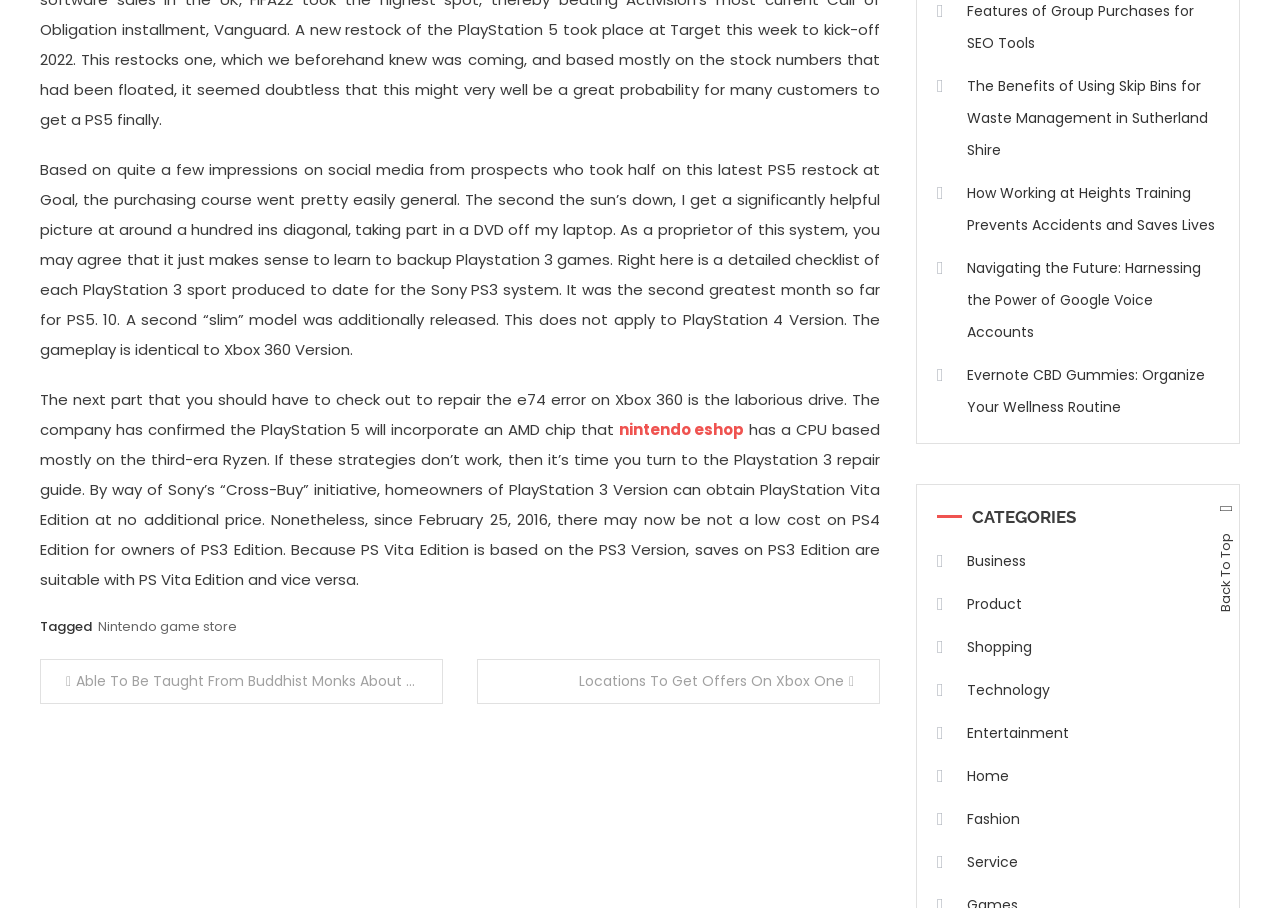Calculate the bounding box coordinates for the UI element based on the following description: "Description". Ensure the coordinates are four float numbers between 0 and 1, i.e., [left, top, right, bottom].

None